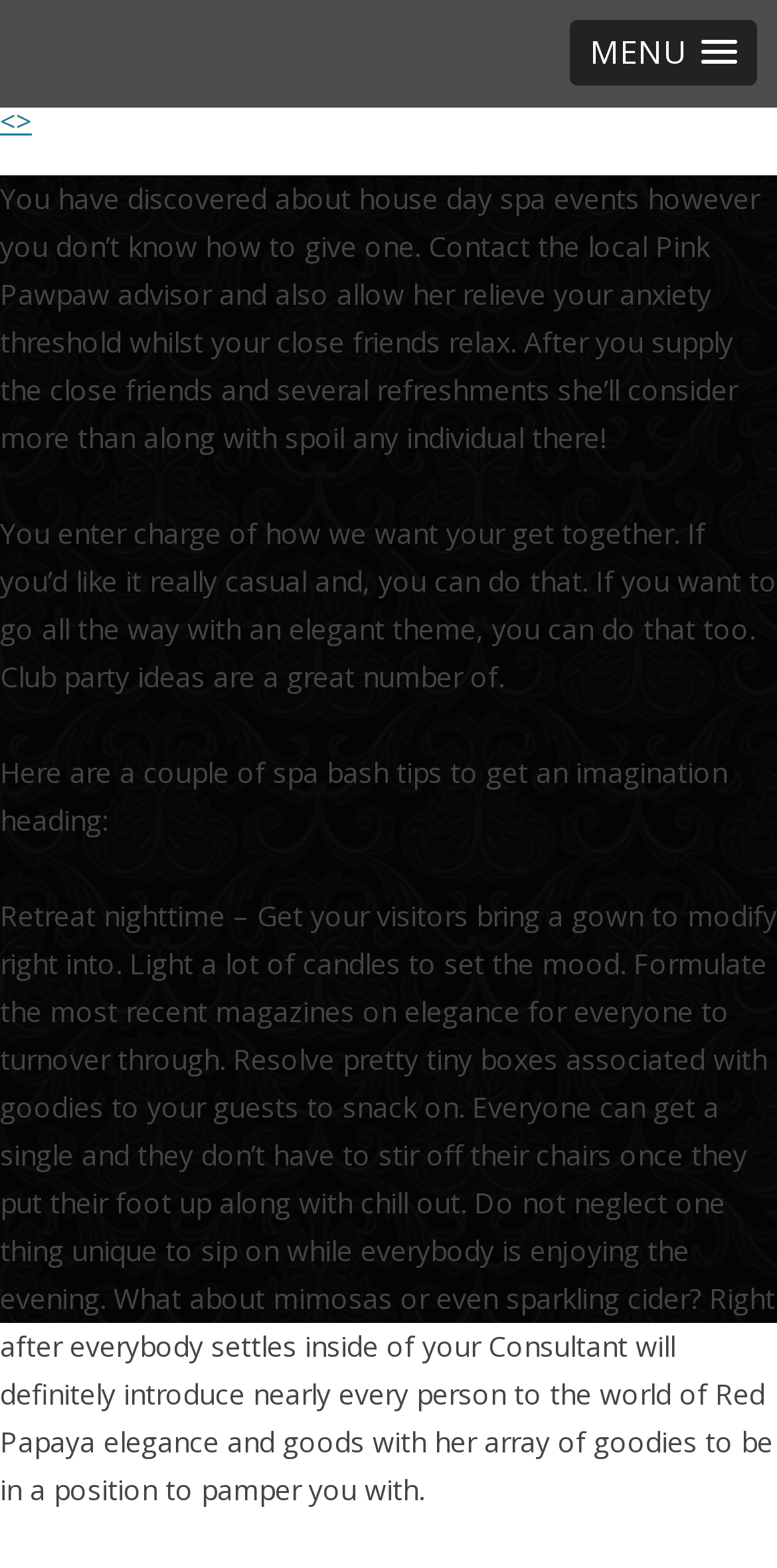Use the information in the screenshot to answer the question comprehensively: What is the purpose of contacting a Pink Pawpaw advisor?

According to the webpage, contacting a local Pink Pawpaw advisor can help relieve one's anxiety threshold while hosting a house day spa event. This implies that the advisor provides a service that can reduce stress and anxiety for the host.